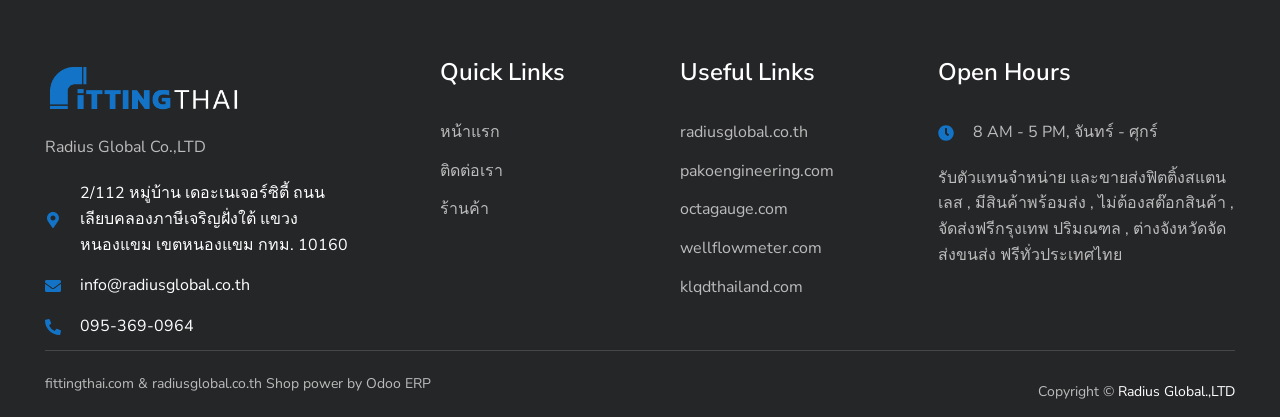Please answer the following query using a single word or phrase: 
What is the address of the company?

2/112 หมู่บ้าน เดอะเนเจอร์ซิตี้ ถนนเลียบคลองภาษีเจริญฝั่งใต้ แขวงหนองแขม เขตหนองแขม กทม. 10160